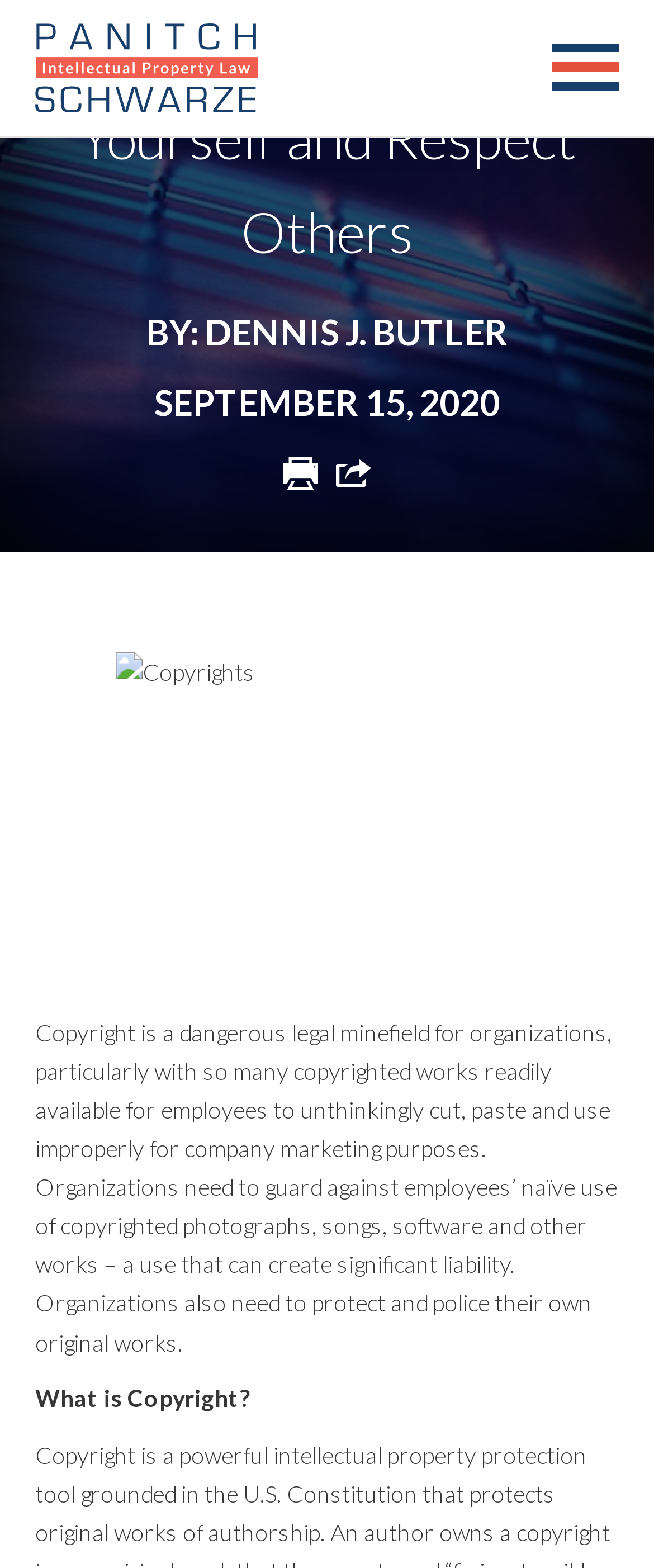Determine the bounding box coordinates of the clickable element to complete this instruction: "toggle navigation". Provide the coordinates in the format of four float numbers between 0 and 1, [left, top, right, bottom].

[0.844, 0.027, 0.946, 0.059]